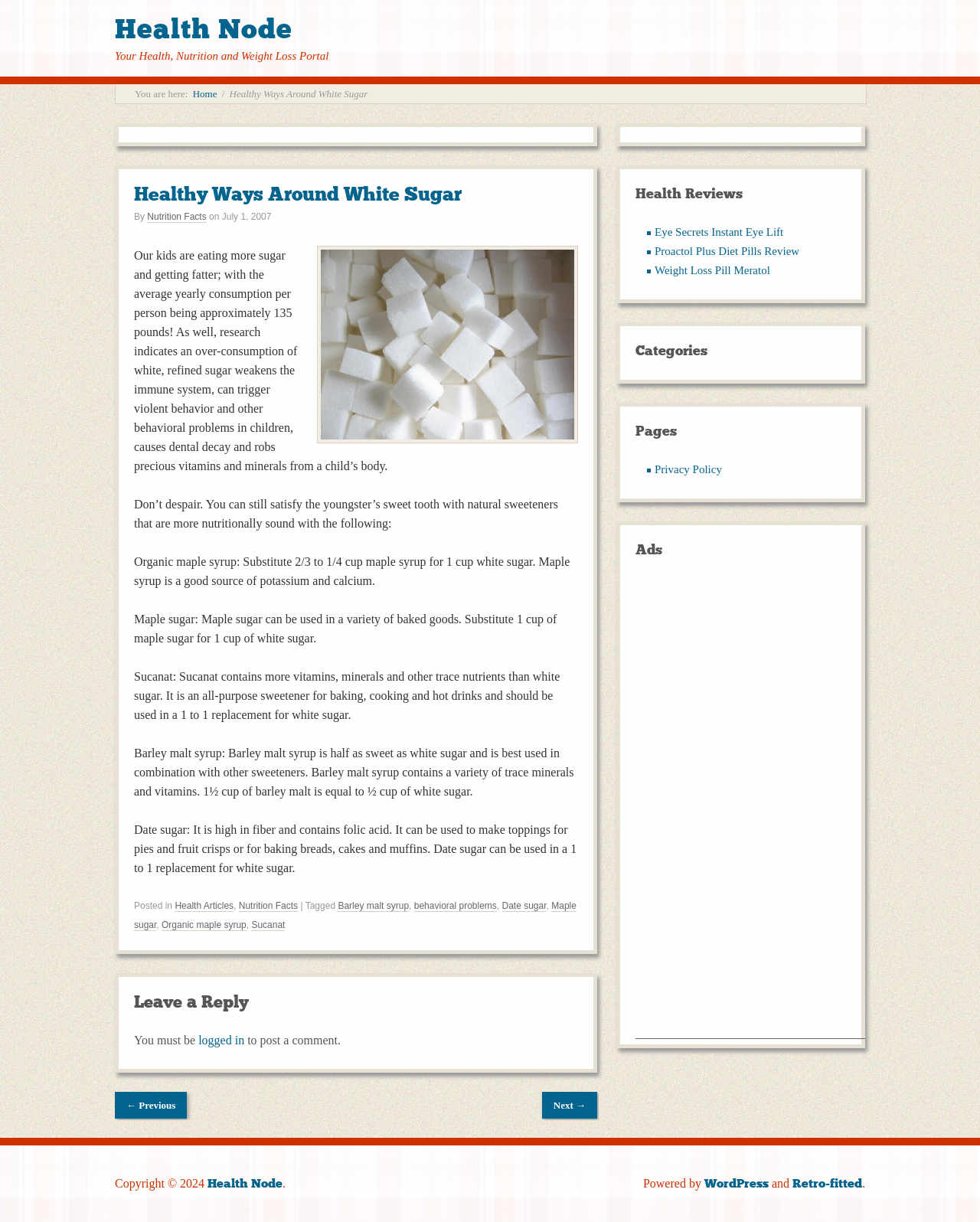What is the average yearly sugar consumption per person?
Please provide a comprehensive answer based on the contents of the image.

The answer can be found in the paragraph of text that starts with 'Our kids are eating more sugar and getting fatter; with the average yearly consumption per person being approximately...' The exact sentence is 'Our kids are eating more sugar and getting fatter; with the average yearly consumption per person being approximately 135 pounds!'.